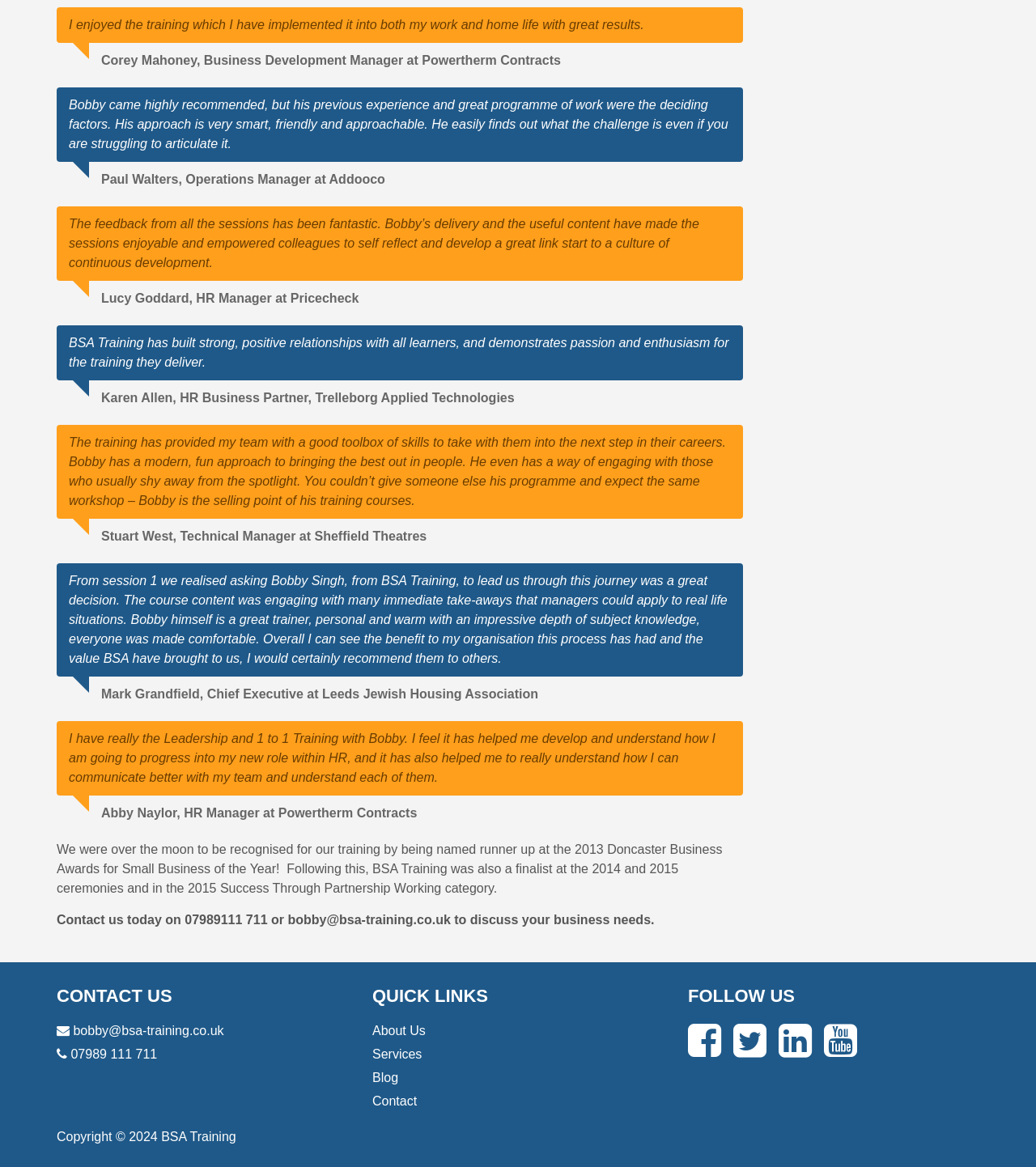How many social media links are provided on the webpage?
Using the information from the image, give a concise answer in one word or a short phrase.

4